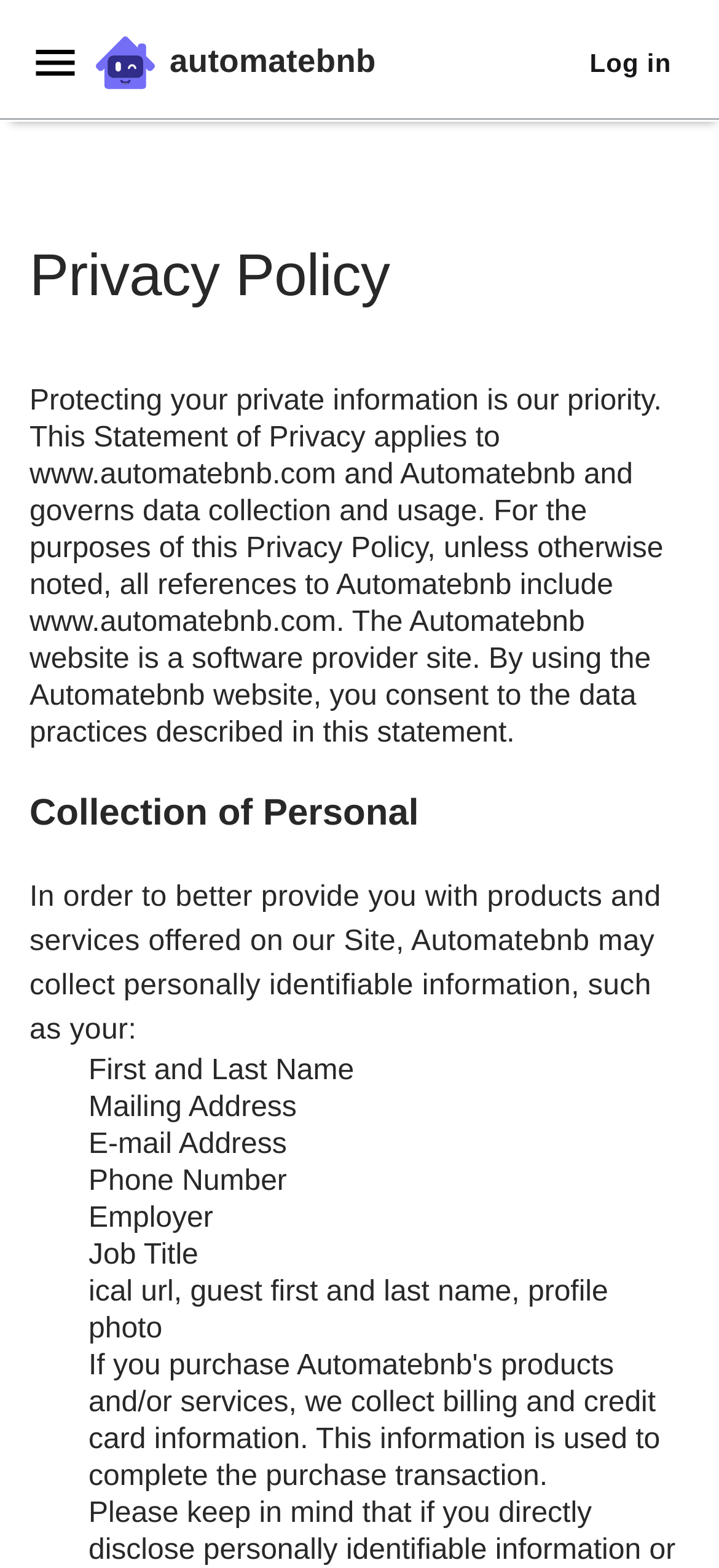What is the focus of the privacy policy?
Could you please answer the question thoroughly and with as much detail as possible?

The focus of the privacy policy can be inferred from the introductory statement, which says 'Protecting your private information is our priority'.